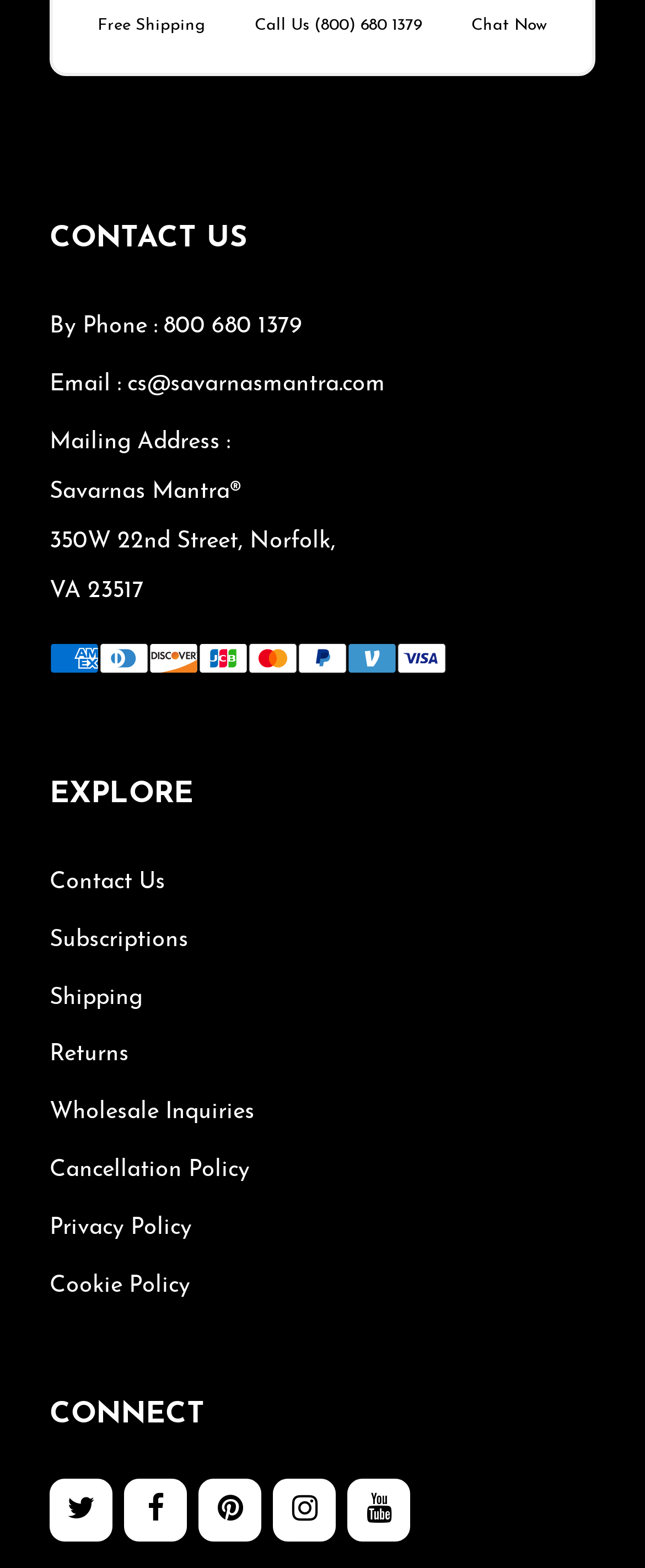What social media platforms is the company on?
Using the visual information, respond with a single word or phrase.

Twitter, Facebook, Pinterest, Instagram, YouTube